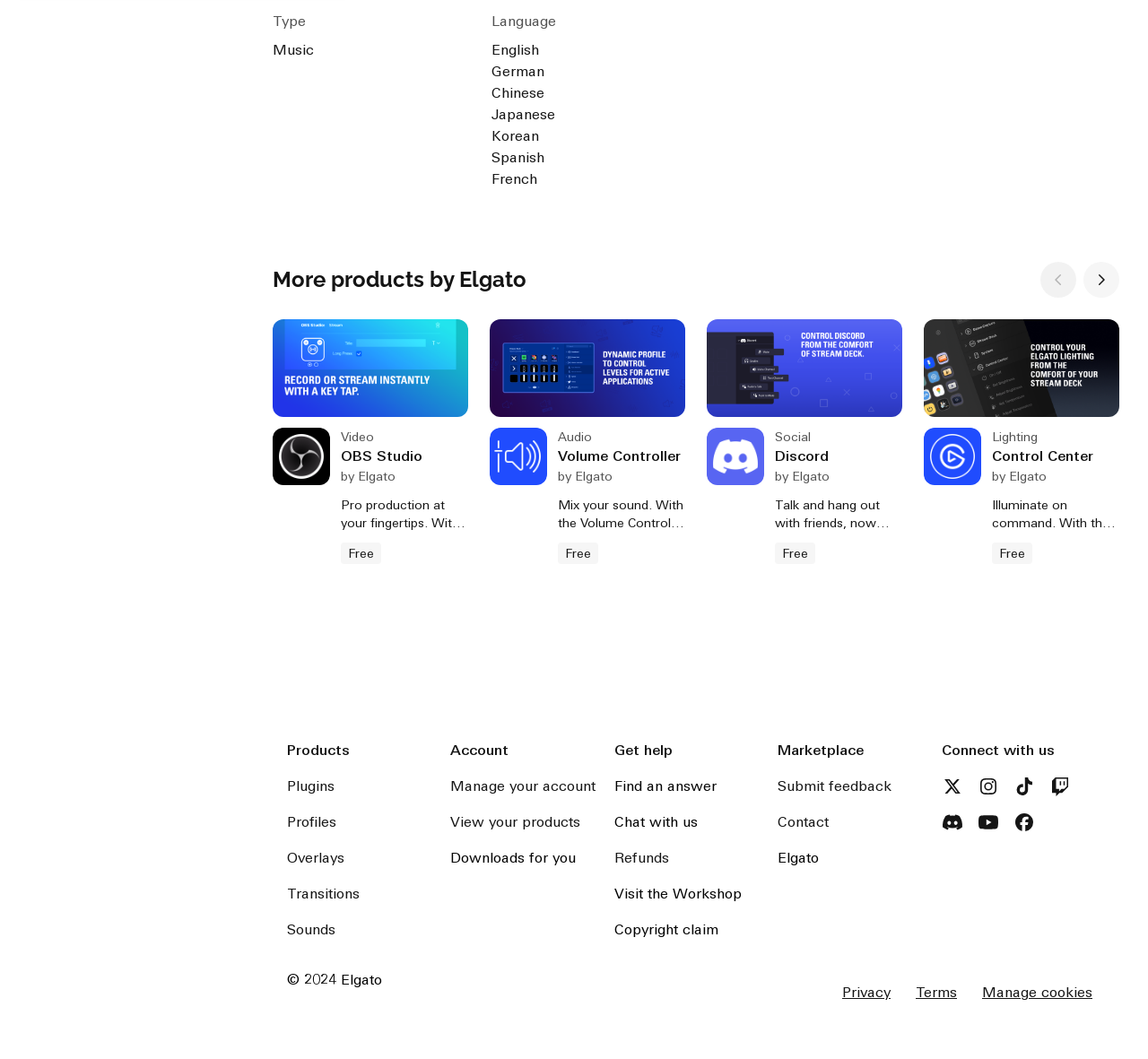Please determine the bounding box coordinates for the element with the description: "Home | Book Online".

None